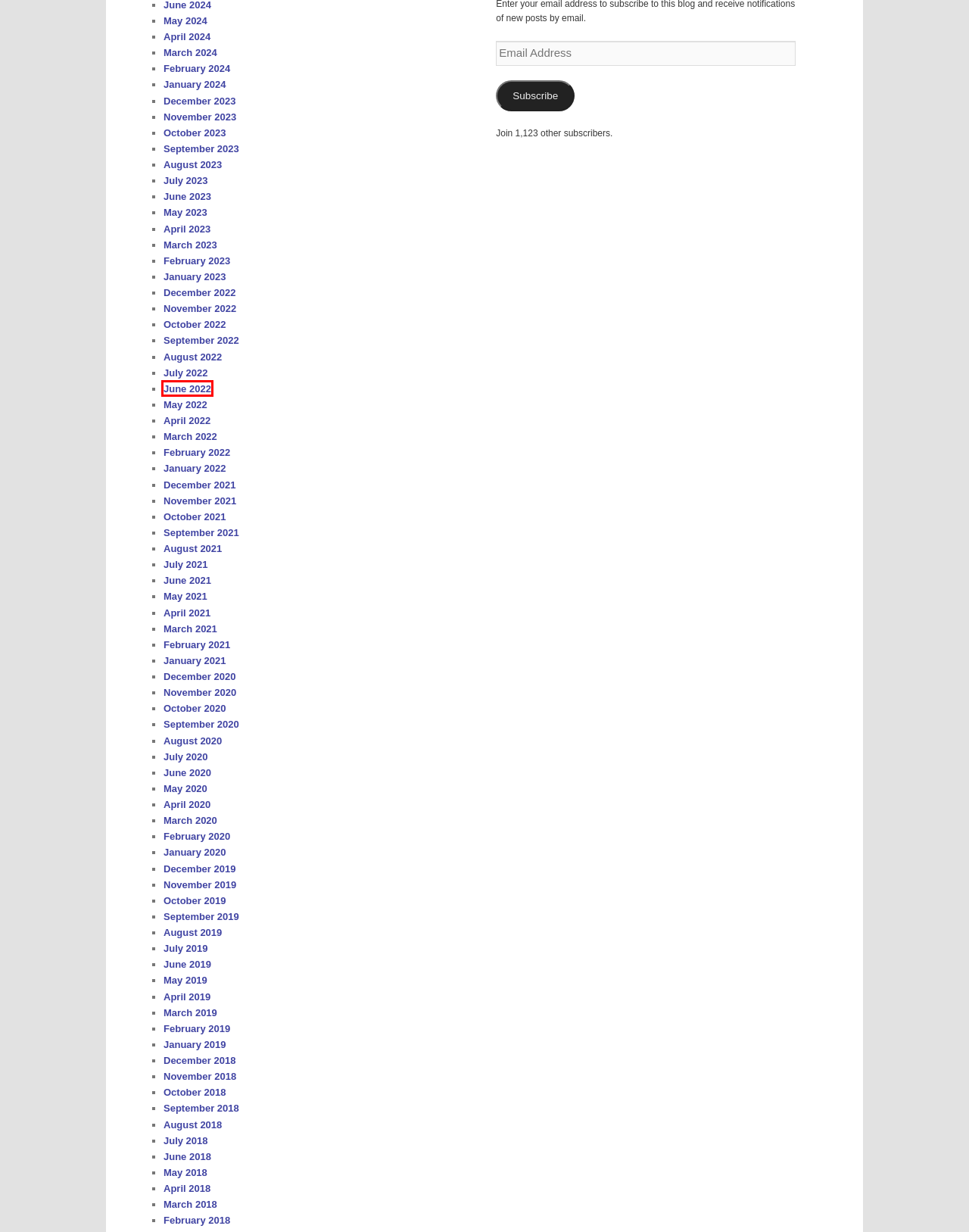Inspect the provided webpage screenshot, concentrating on the element within the red bounding box. Select the description that best represents the new webpage after you click the highlighted element. Here are the candidates:
A. September | 2023 | Law & Religion UK
B. November | 2021 | Law & Religion UK
C. February | 2023 | Law & Religion UK
D. December | 2021 | Law & Religion UK
E. January | 2021 | Law & Religion UK
F. June | 2022 | Law & Religion UK
G. November | 2019 | Law & Religion UK
H. May | 2020 | Law & Religion UK

F